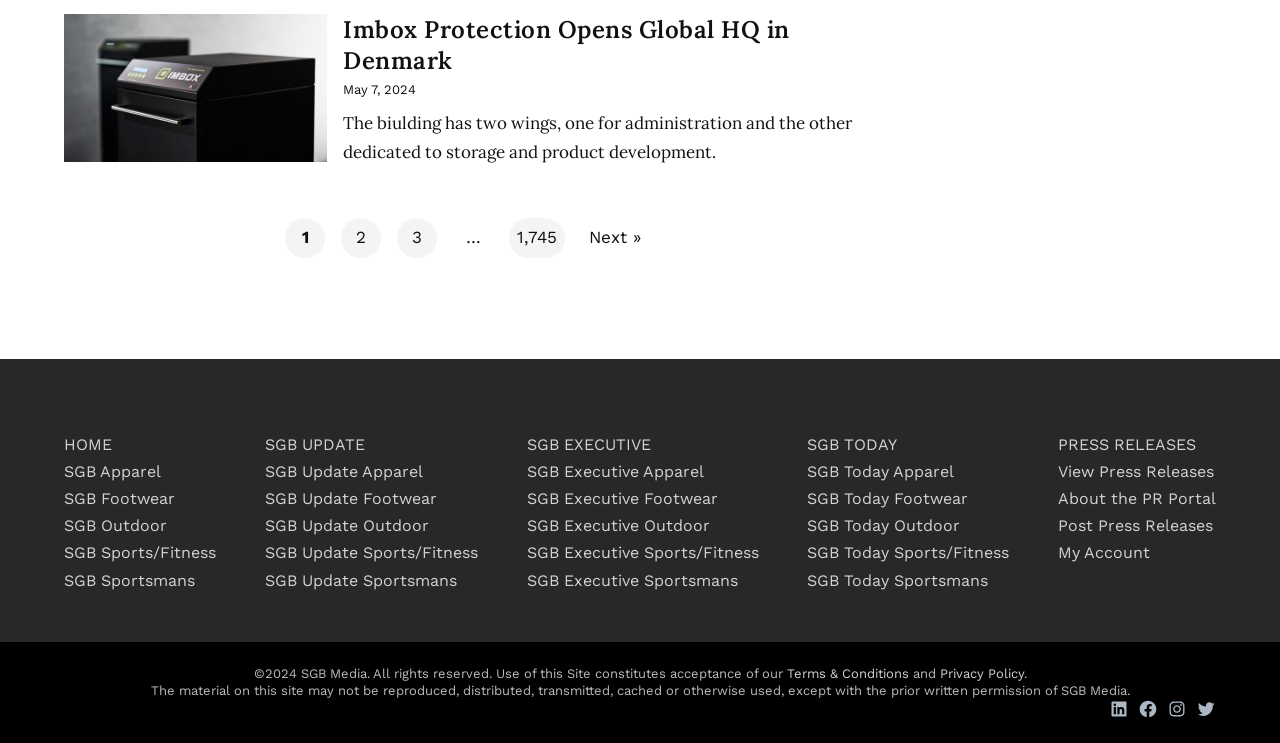Find the UI element described as: "3" and predict its bounding box coordinates. Ensure the coordinates are four float numbers between 0 and 1, [left, top, right, bottom].

[0.31, 0.293, 0.342, 0.347]